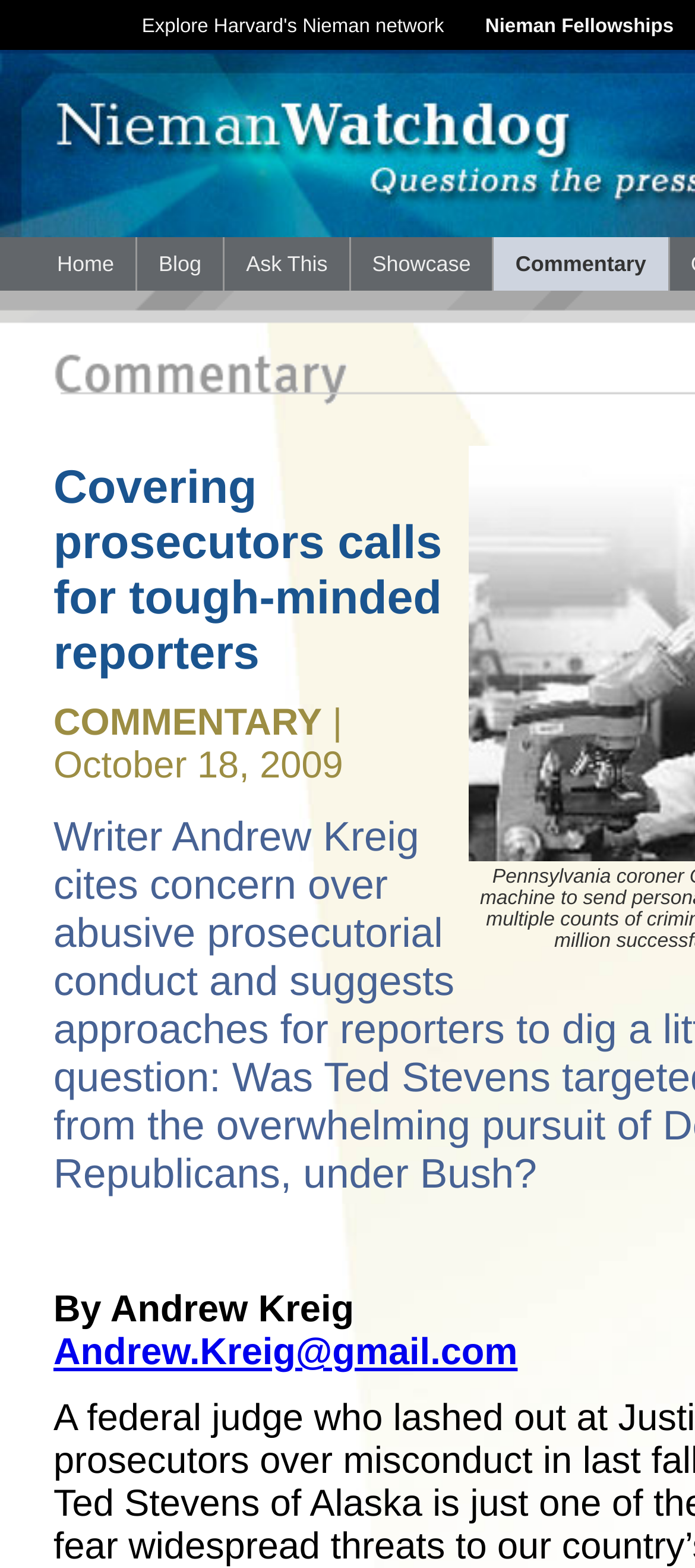Please provide a comprehensive answer to the question below using the information from the image: Who is the author of the article?

I found a StaticText element with the text 'By Andrew Kreig' which is likely to be the author of the article. This element is located below the article title, which suggests that it is related to the authorship of the article.